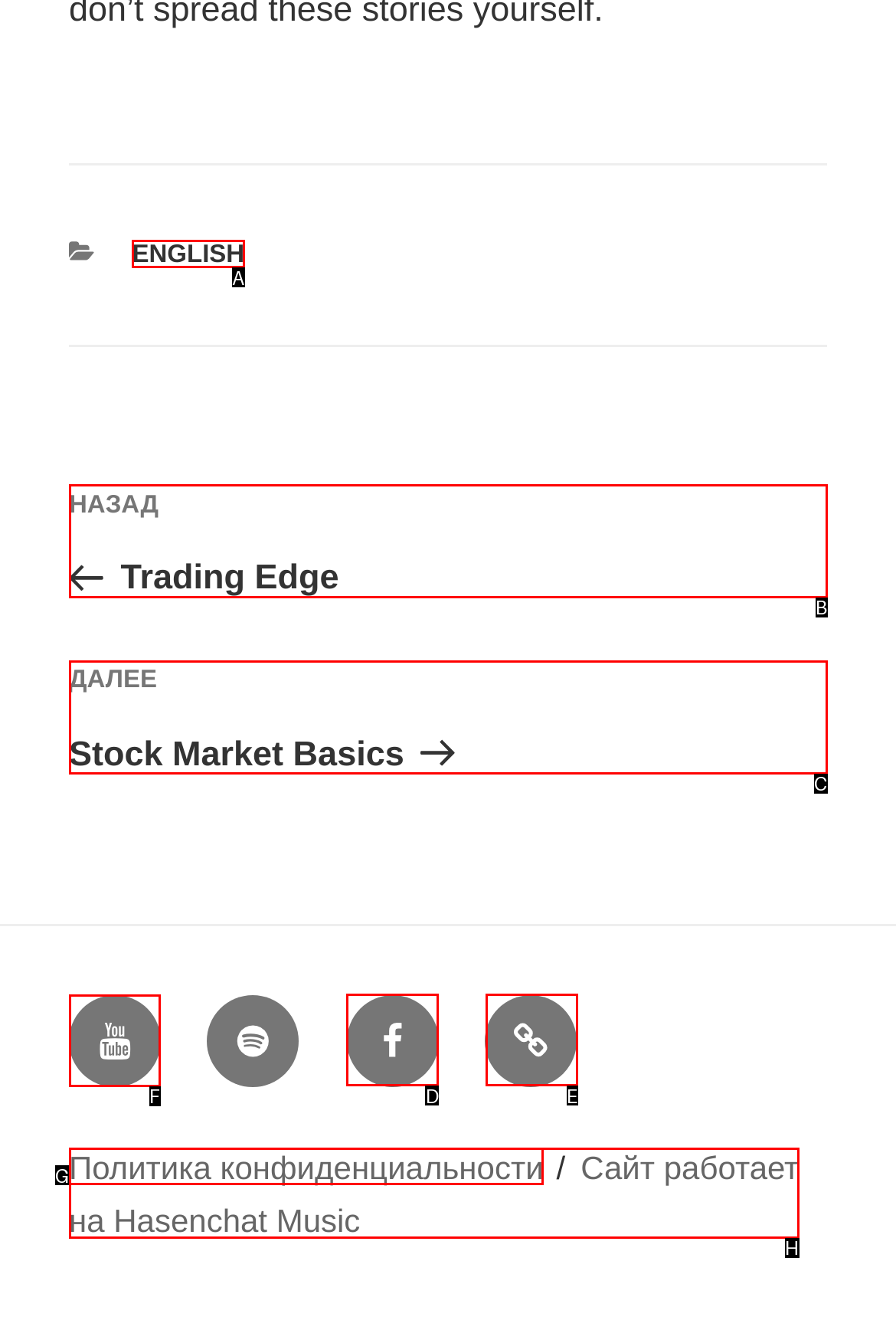Specify which element within the red bounding boxes should be clicked for this task: Visit Youtube Respond with the letter of the correct option.

F